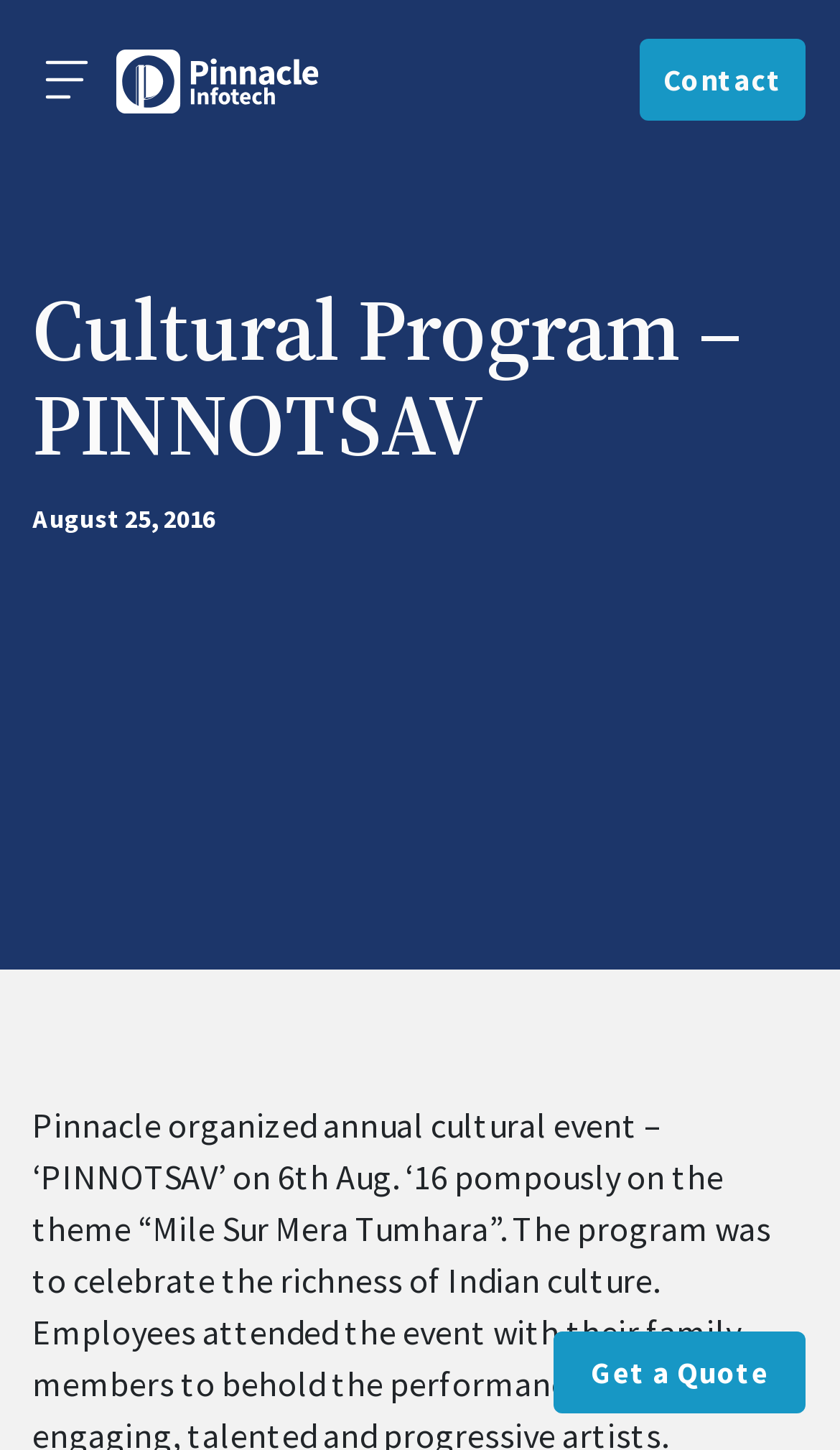What is the purpose of the button at the top left?
Respond with a short answer, either a single word or a phrase, based on the image.

Toggle navigation